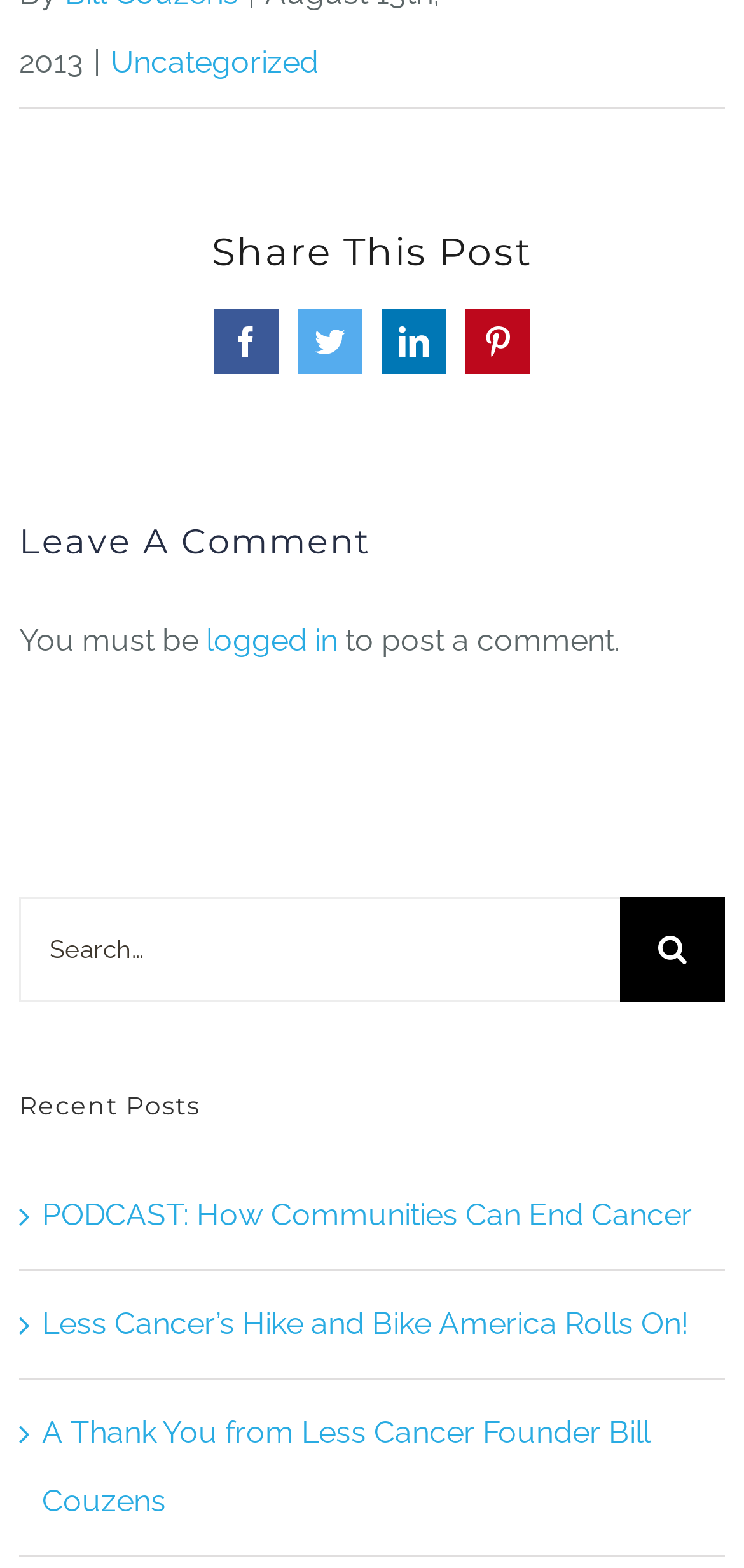What is the purpose of the buttons at the top?
Examine the image closely and answer the question with as much detail as possible.

The buttons at the top, including Facebook, Twitter, LinkedIn, and Pinterest, are for sharing the post on social media platforms, as indicated by their icons and text.